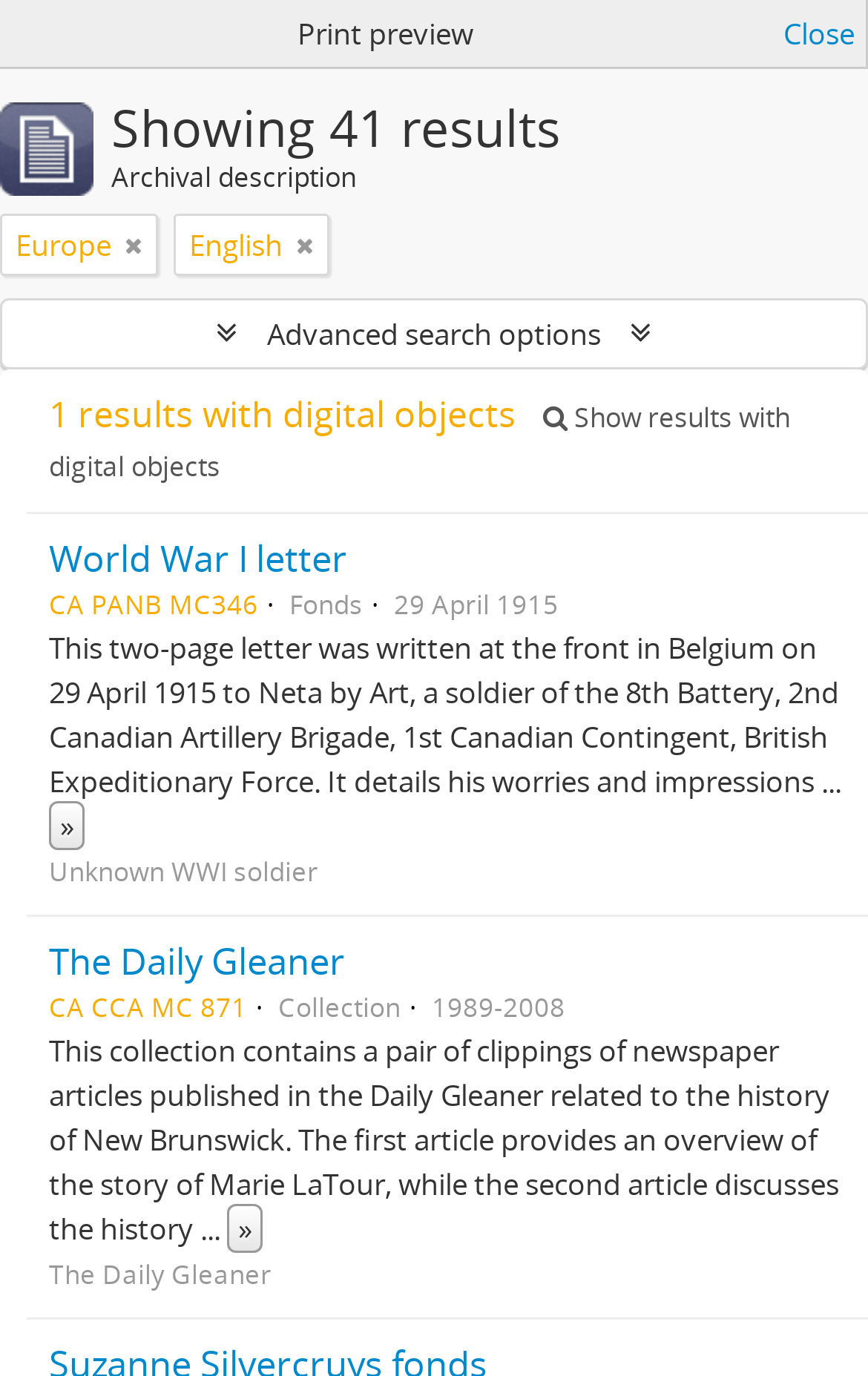Can you find and generate the webpage's heading?

Showing 41 results